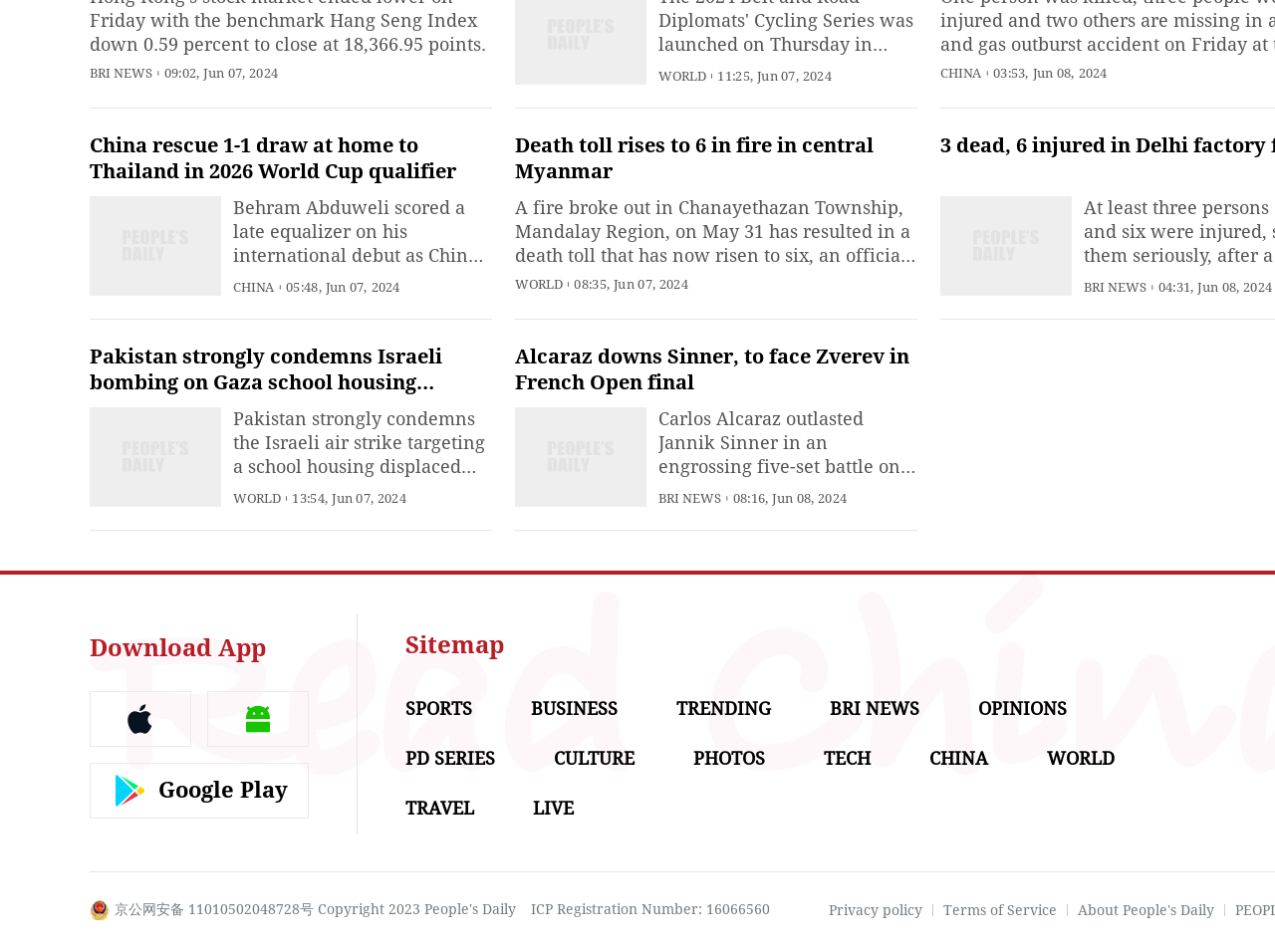Please analyze the image and give a detailed answer to the question:
What is the date of the news article about the fire in central Myanmar?

The news article about the fire in central Myanmar mentions 'May 31' as the date of the incident, indicating that the article is reporting on an event that occurred on that date.